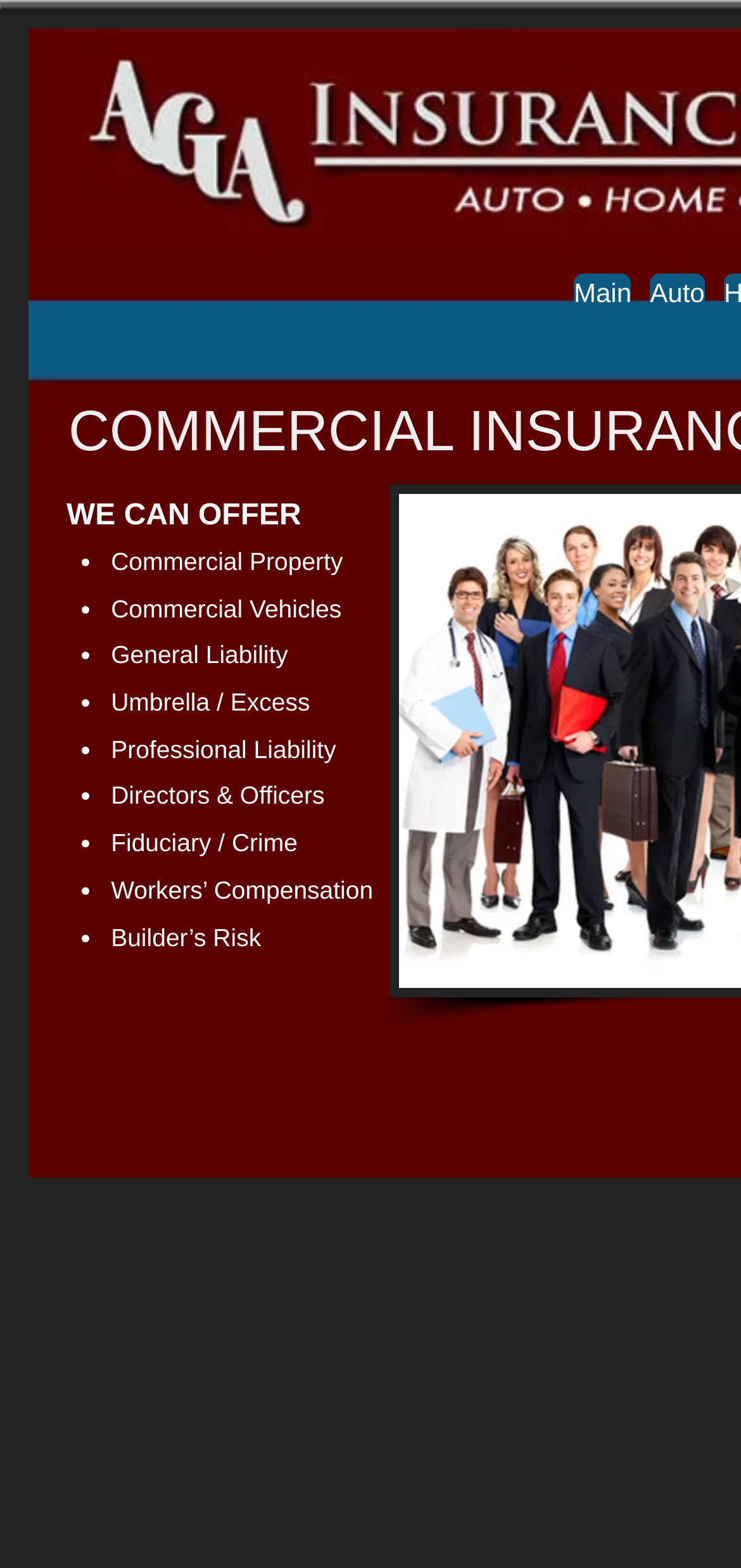Are there any other sections on the webpage?
Give a detailed and exhaustive answer to the question.

In addition to the list of insurance types, I noticed that there are two links at the top of the webpage, 'Main' and 'Auto', which suggest that there may be other sections or categories on the website.